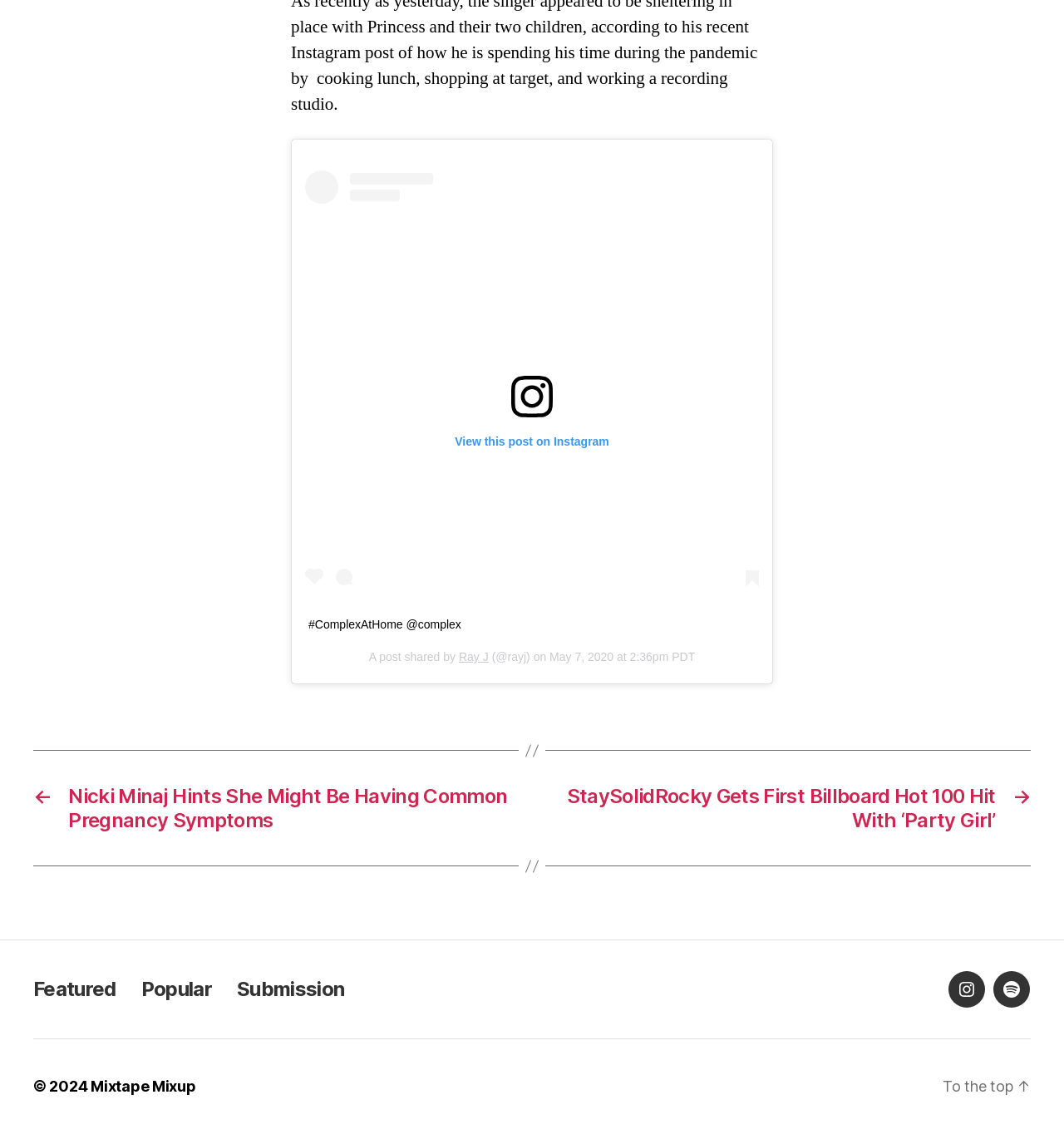Please give a succinct answer to the question in one word or phrase:
What is the purpose of the link 'To the top'?

Scroll to top